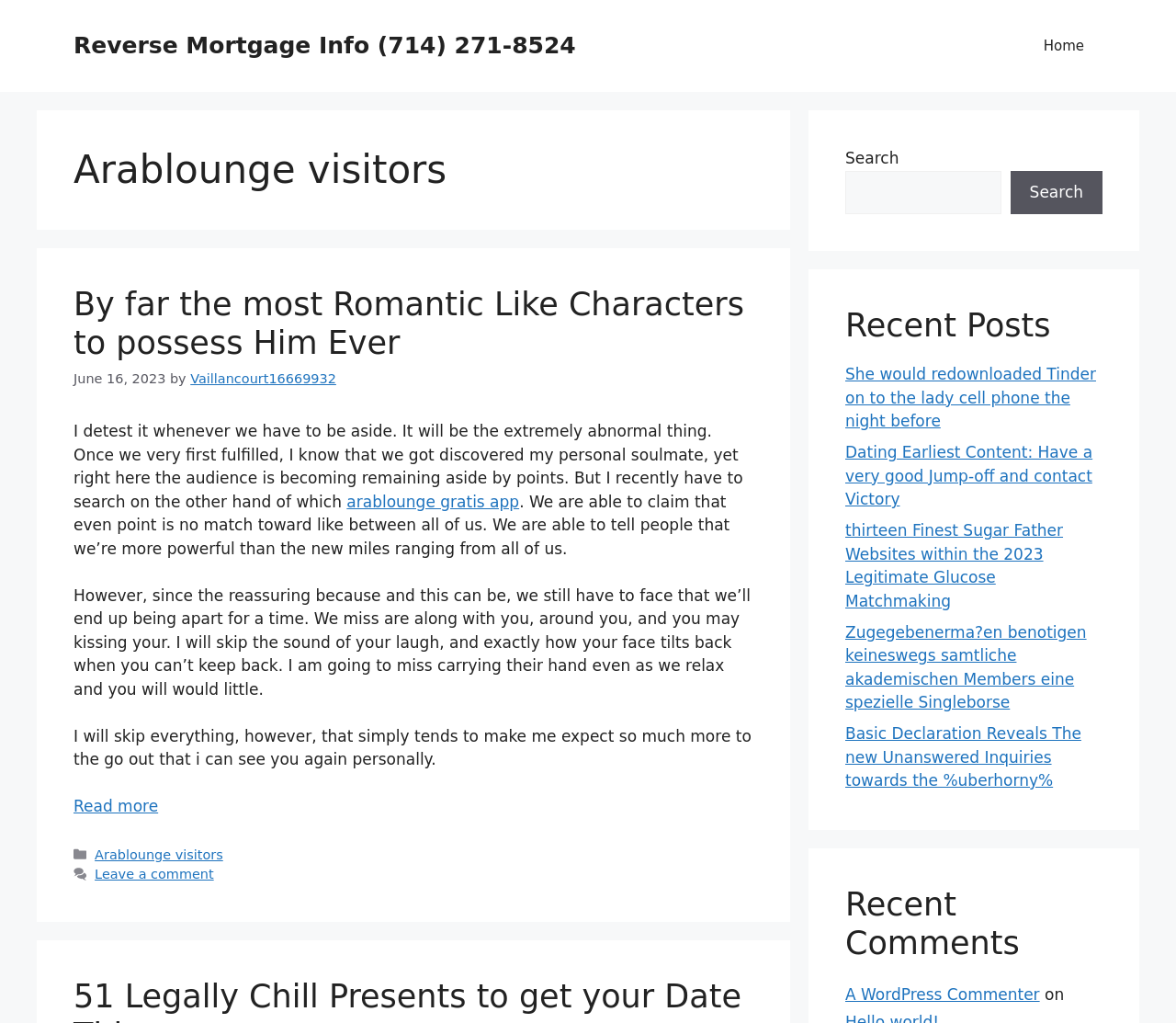Please provide a comprehensive answer to the question below using the information from the image: What is the topic of the main article?

The main article has a heading 'By far the most Romantic Like Characters to possess Him Ever', and the content is about expressing love and missing someone, so the topic of the main article is romantic love characters.